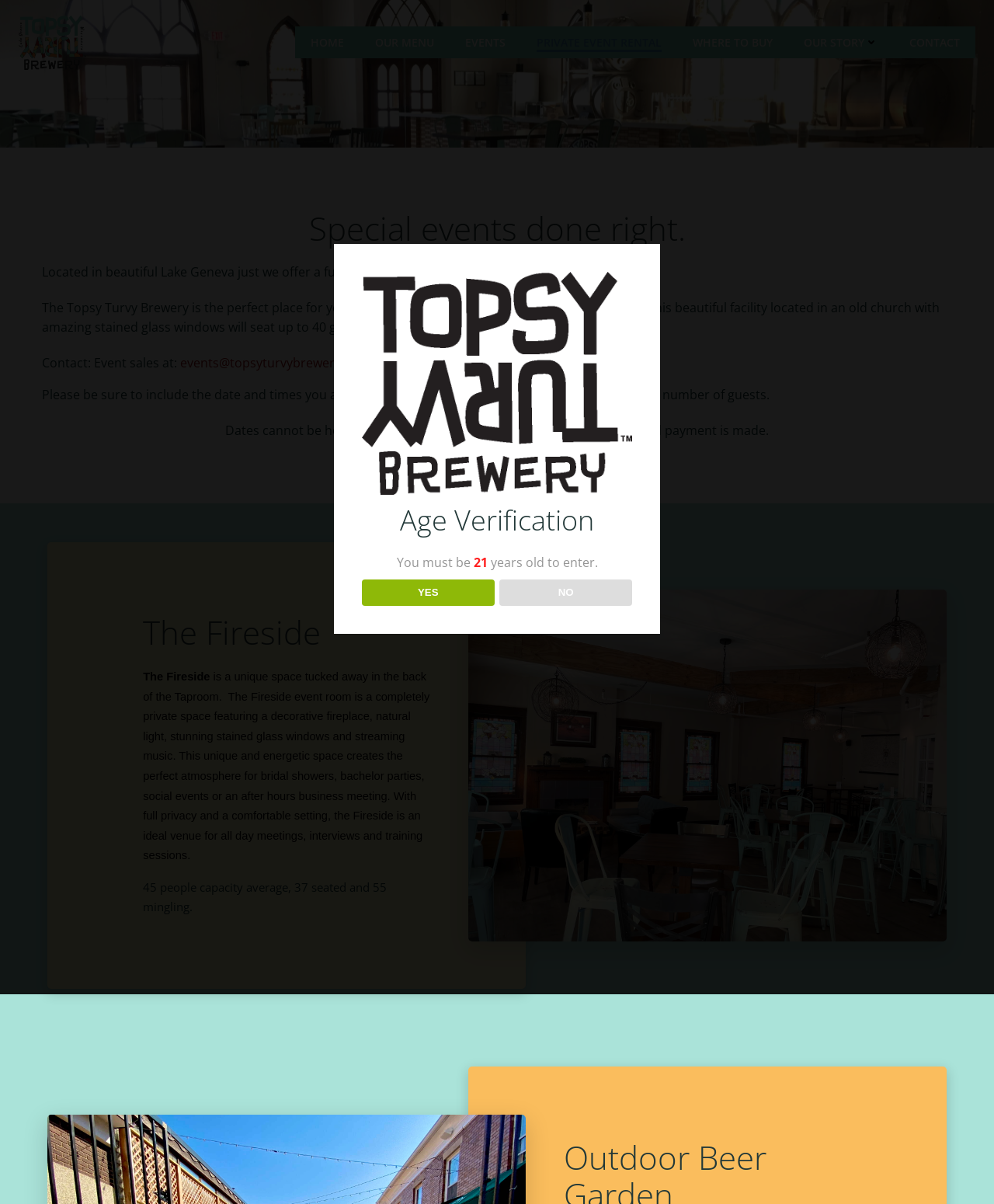Using the details from the image, please elaborate on the following question: What is the unique feature of The Fireside event room?

The Fireside event room is described as having a unique atmosphere, and one of its distinctive features is a decorative fireplace, which adds to the room's ambiance.